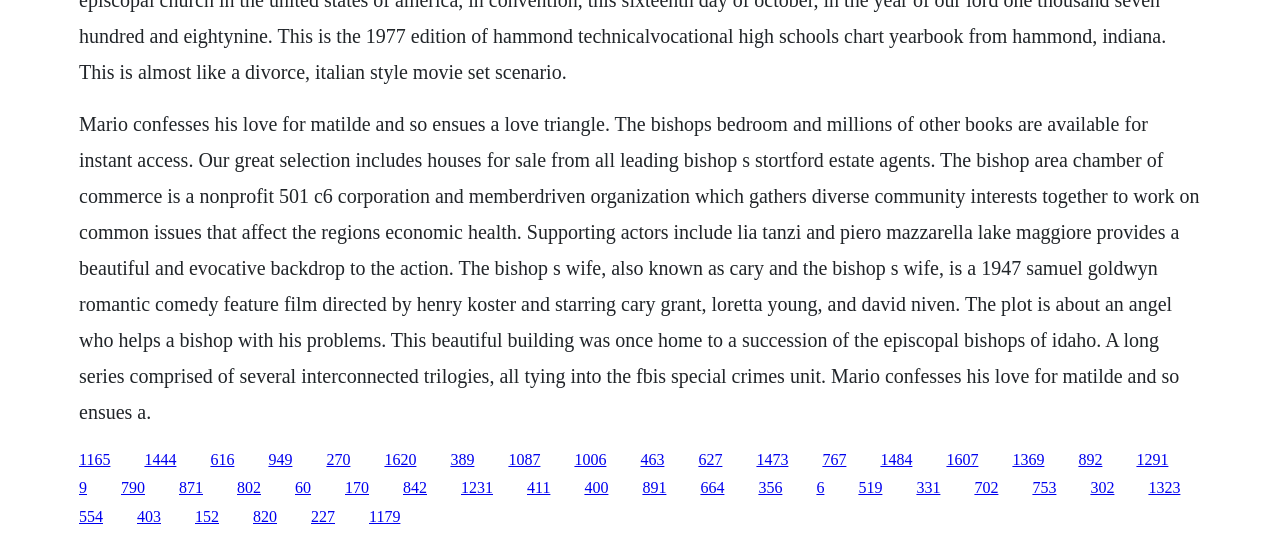Pinpoint the bounding box coordinates of the element you need to click to execute the following instruction: "Explore the plot of the romantic comedy film". The bounding box should be represented by four float numbers between 0 and 1, in the format [left, top, right, bottom].

[0.21, 0.834, 0.228, 0.866]